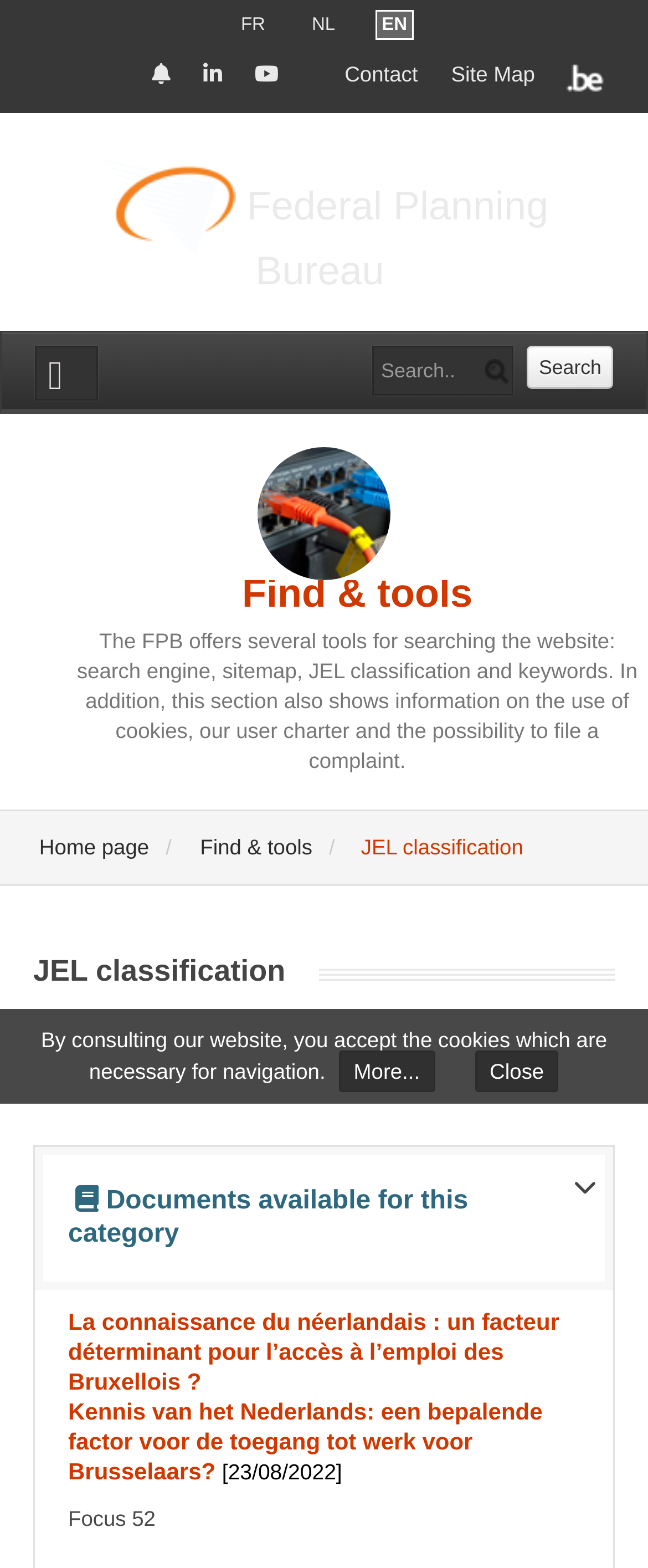Locate the bounding box coordinates of the clickable area to execute the instruction: "View documents available for this category". Provide the coordinates as four float numbers between 0 and 1, represented as [left, top, right, bottom].

[0.067, 0.737, 0.933, 0.817]